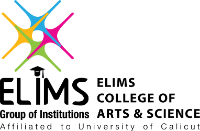Give an in-depth summary of the scene depicted in the image.

The image displays the logo of Elims College of Arts and Science, which is an institution affiliated with the University of Calicut. The logo features vibrant and colorful abstract shapes in blue, yellow, pink, and green, symbolizing creativity and diversity. Below the graphic elements, the name "ELIMS" is prominently featured, signifying the group's educational focus, followed by "COLLEGE OF ARTS & SCIENCE" in bold lettering. The phrase "Group of Institutions" highlights the college's broader educational framework. This logo serves as a visual representation of the college's commitment to fostering a dynamic learning environment.